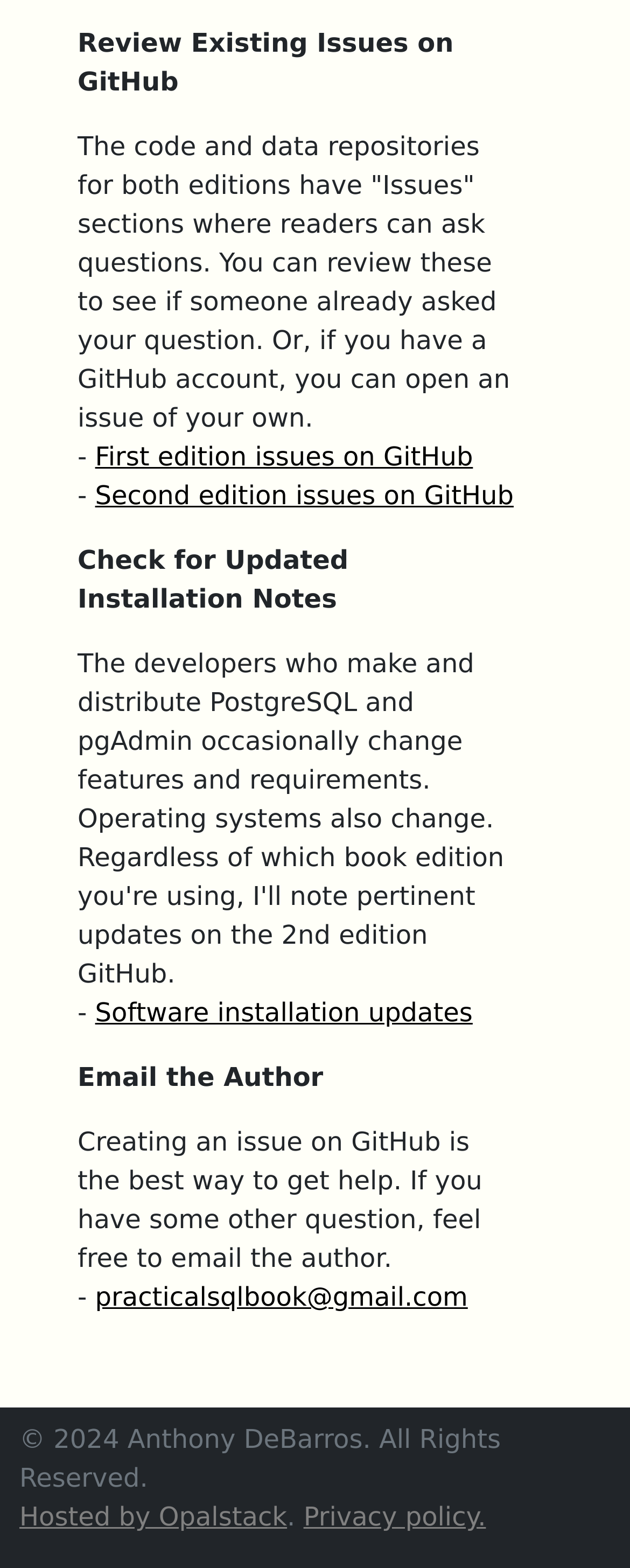What is the year of copyright mentioned at the bottom of the page?
Look at the image and provide a detailed response to the question.

The year of copyright mentioned at the bottom of the page is 2024, as indicated by the text '© 2024 Anthony DeBarros. All Rights Reserved.'